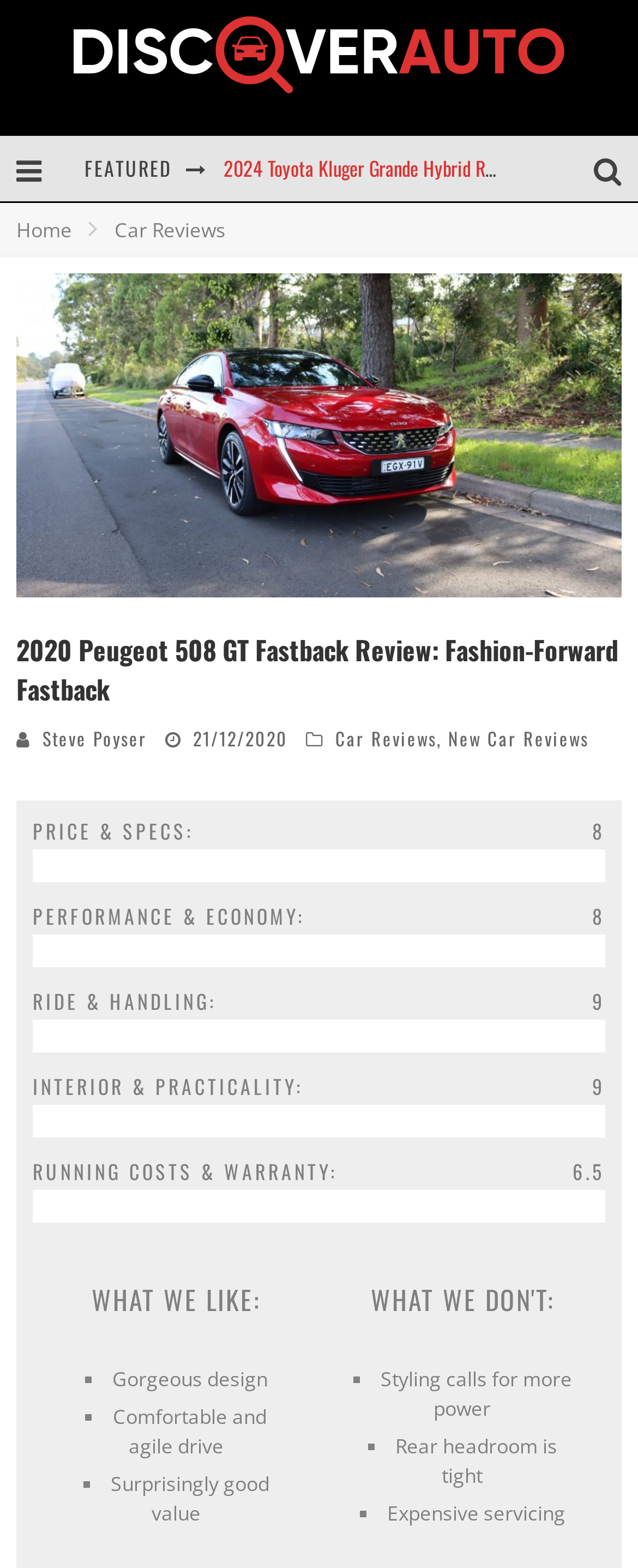Identify and provide the main heading of the webpage.

2020 Peugeot 508 GT Fastback Review: Fashion-Forward Fastback